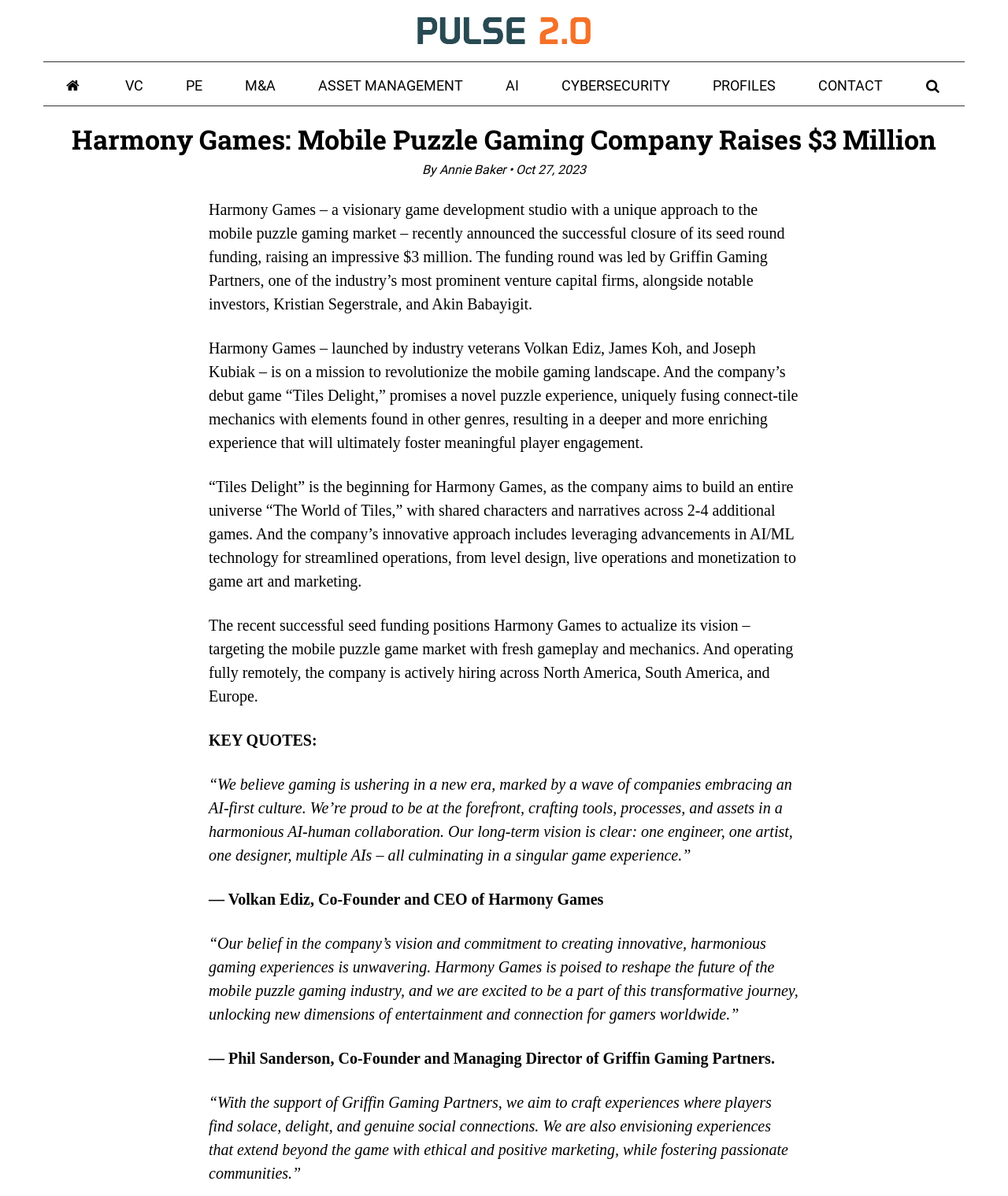What is the text of the webpage's headline?

Harmony Games: Mobile Puzzle Gaming Company Raises $3 Million